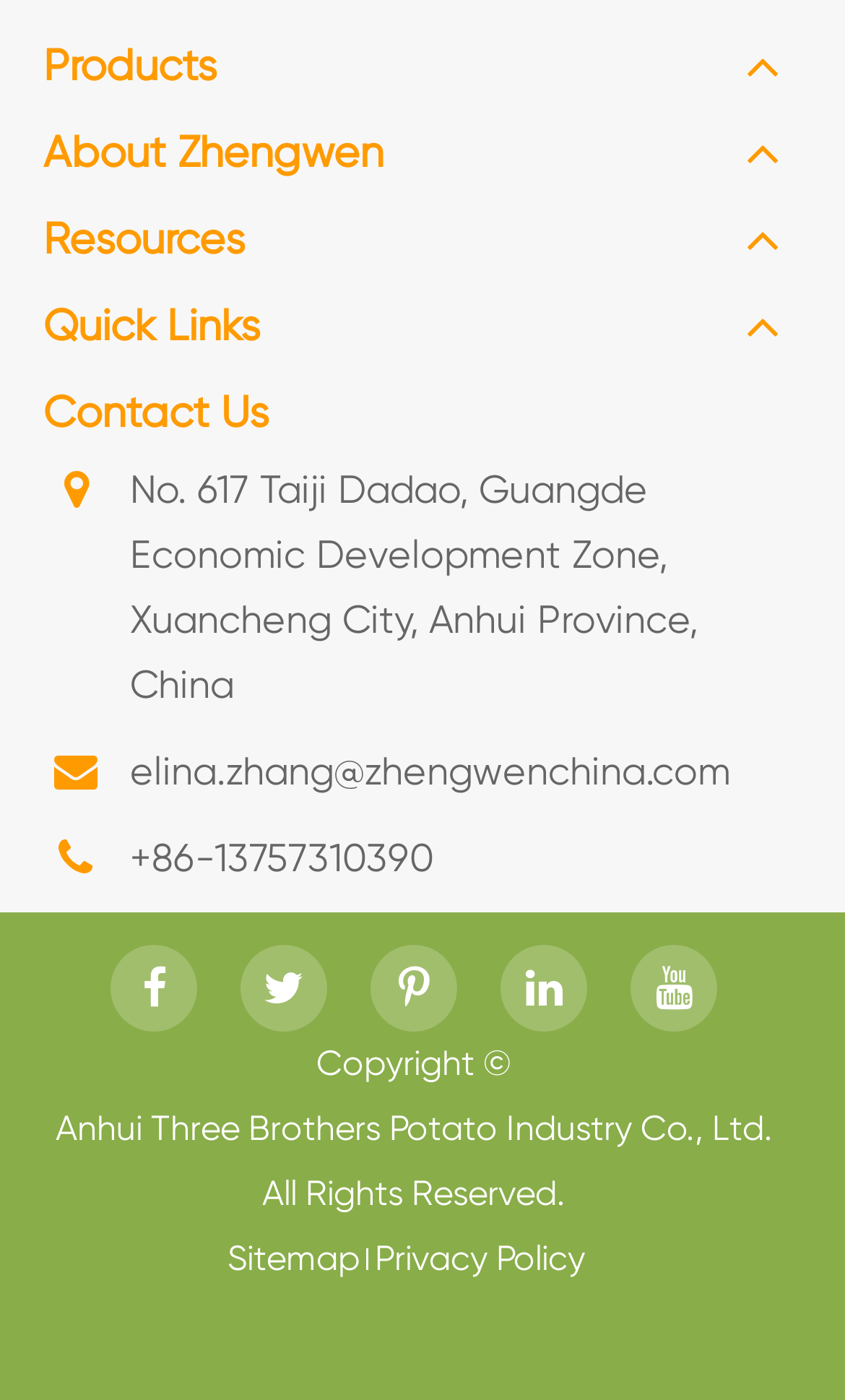Please provide the bounding box coordinates for the element that needs to be clicked to perform the instruction: "Visit About Zhengwen". The coordinates must consist of four float numbers between 0 and 1, formatted as [left, top, right, bottom].

[0.051, 0.086, 0.454, 0.133]